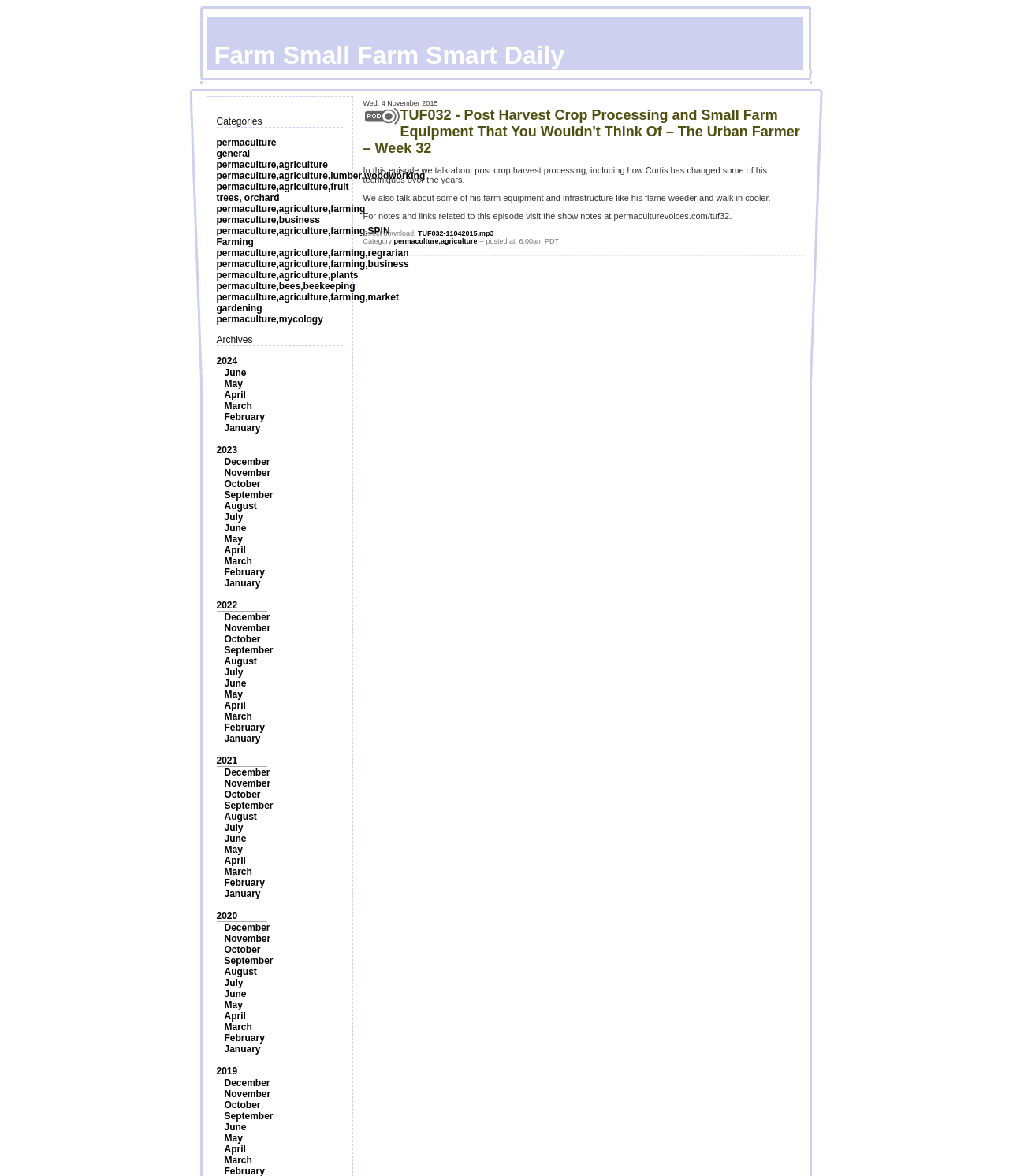Find the bounding box coordinates for the area you need to click to carry out the instruction: "Post a comment". The coordinates should be four float numbers between 0 and 1, indicated as [left, top, right, bottom].

None